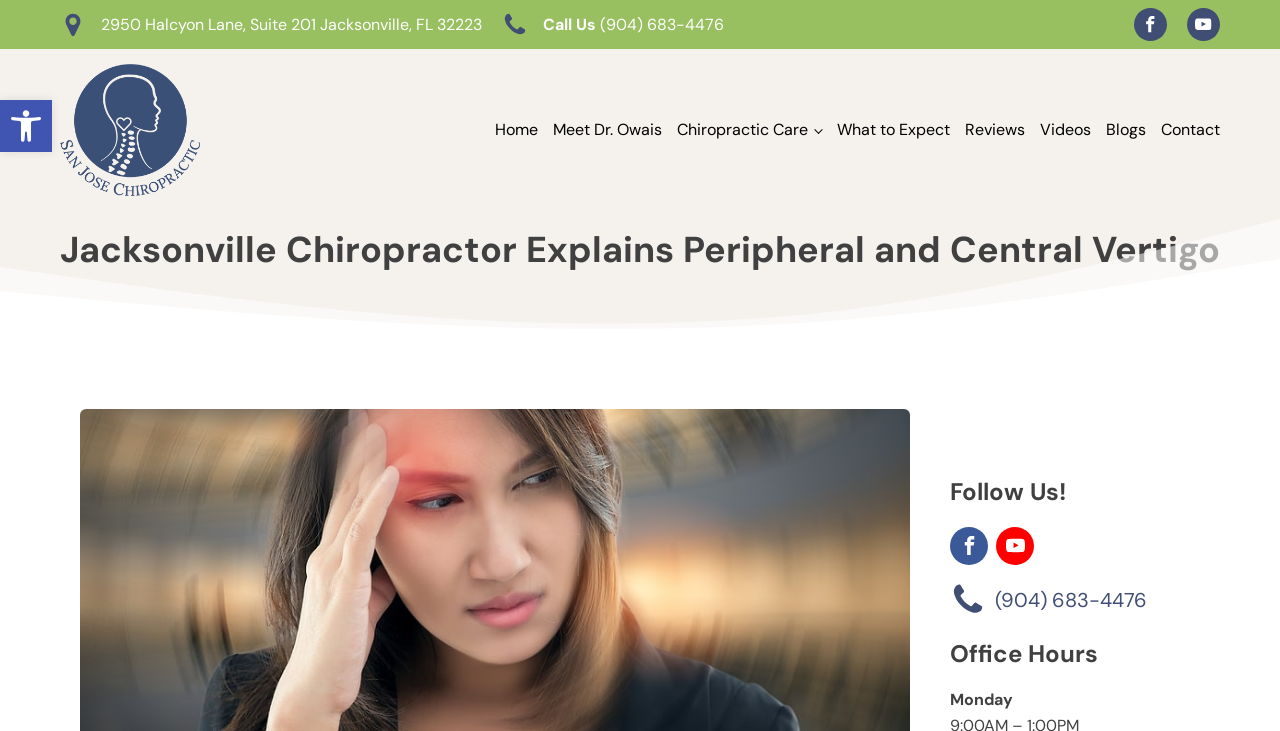Using the elements shown in the image, answer the question comprehensively: How many navigation links are there?

I counted the number of navigation links by looking at the links with text content such as 'Home', 'Meet Dr. Owais', 'Chiropractic Care', and so on. There are 8 such links, indicating 8 navigation options.